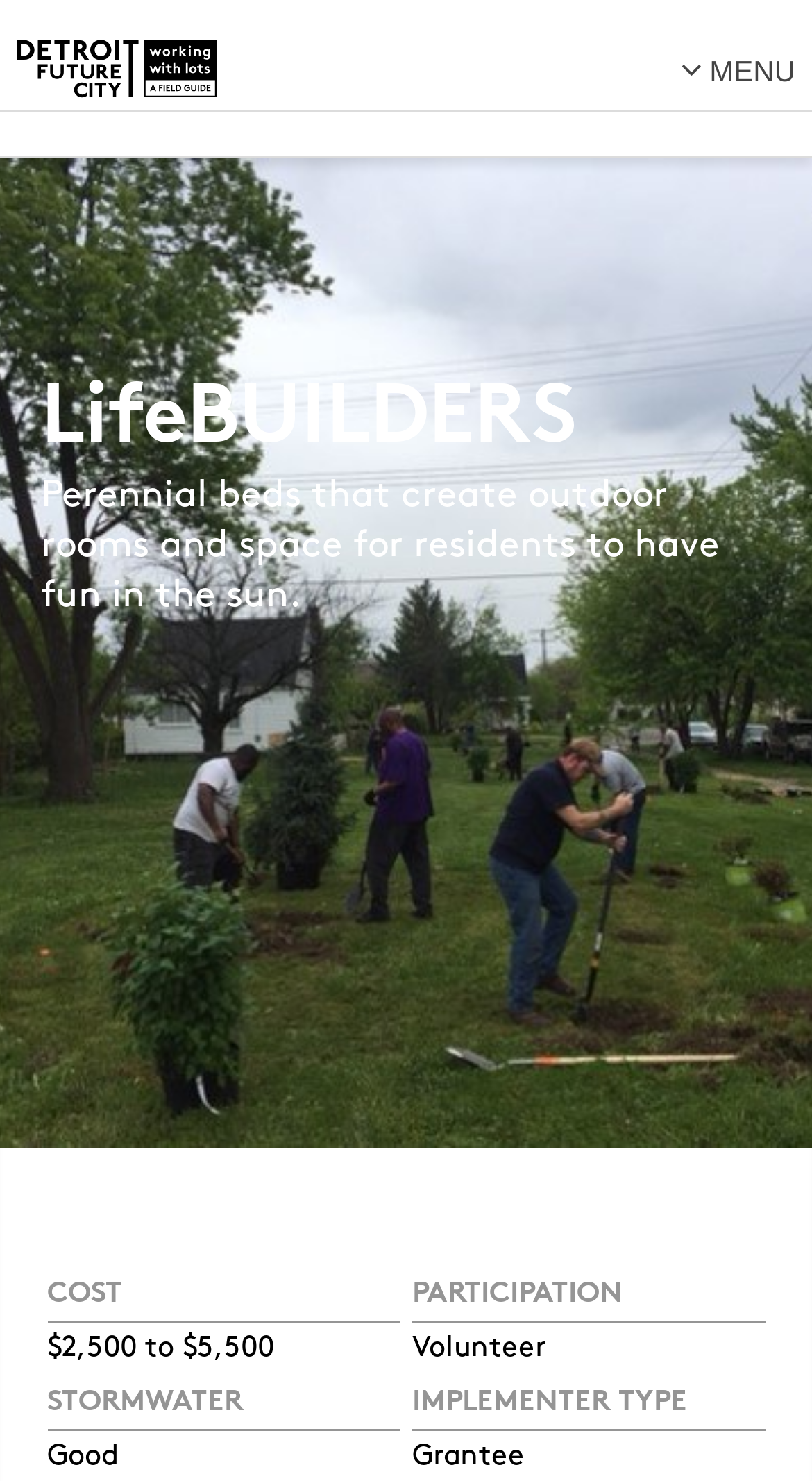Find the bounding box coordinates of the clickable element required to execute the following instruction: "login to the system". Provide the coordinates as four float numbers between 0 and 1, i.e., [left, top, right, bottom].

None